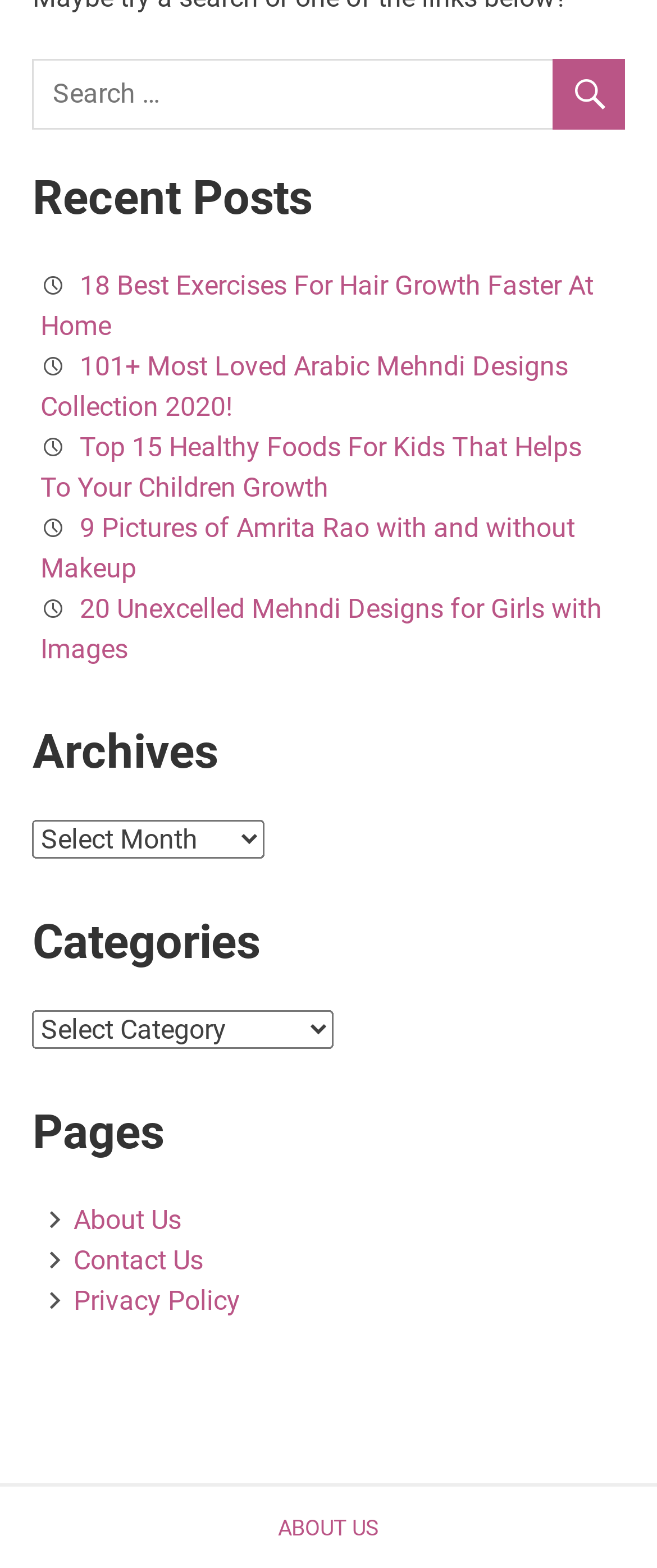Specify the bounding box coordinates for the region that must be clicked to perform the given instruction: "read about hair growth exercises".

[0.061, 0.172, 0.903, 0.218]